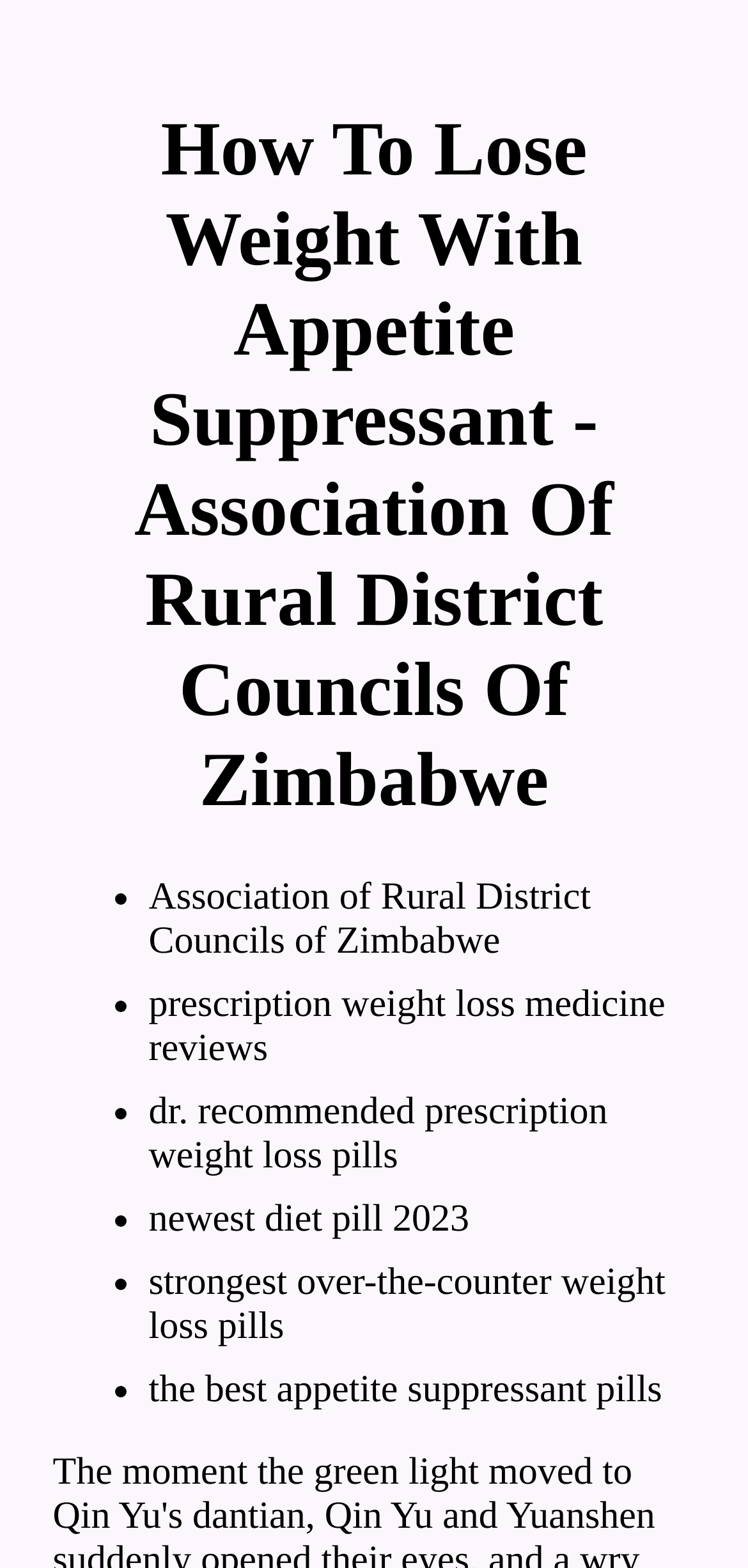Use a single word or phrase to answer the question:
How many list items are on the webpage?

5